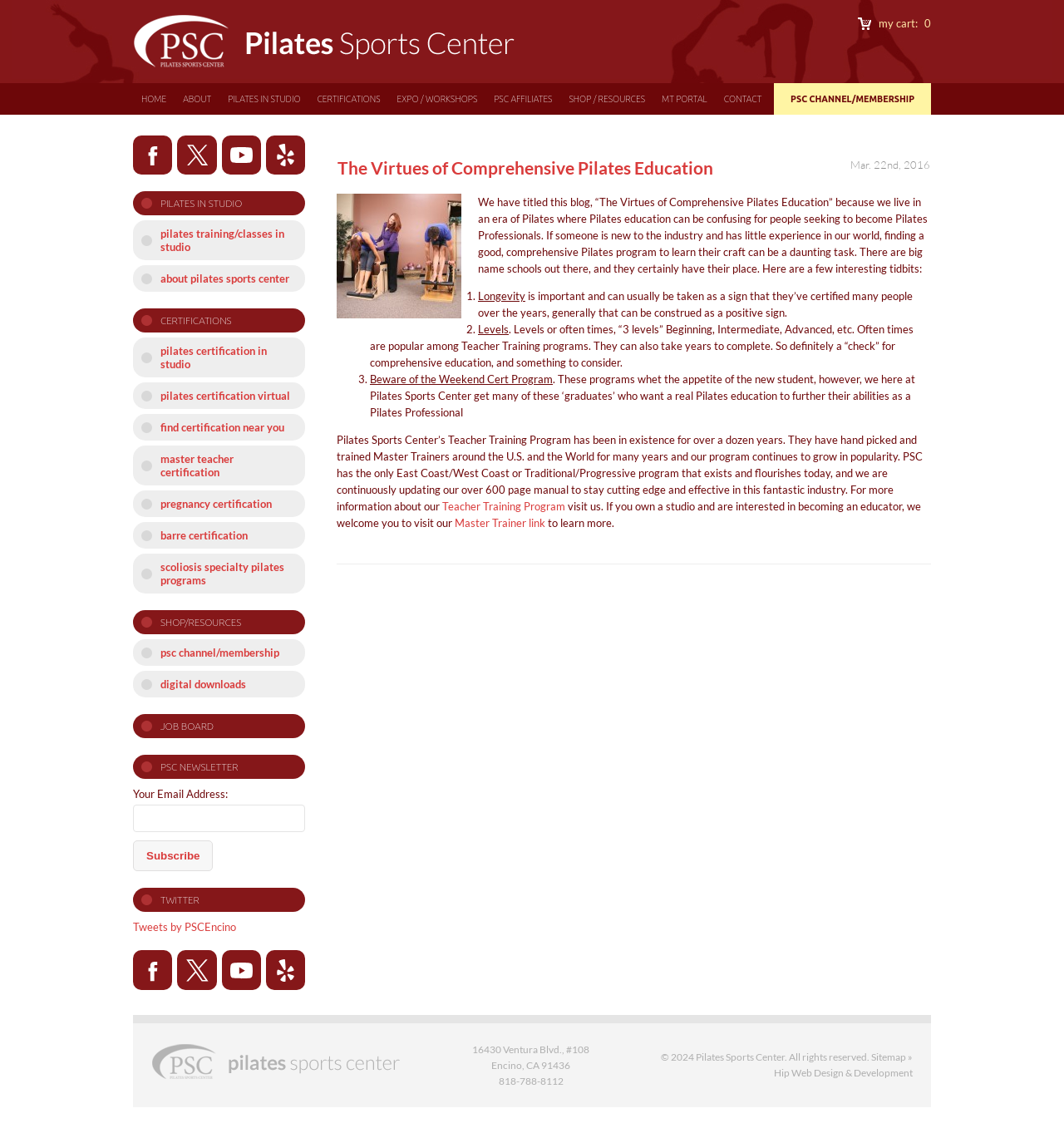Use a single word or phrase to answer the question: 
How many years has the Teacher Training Program been in existence?

over a dozen years